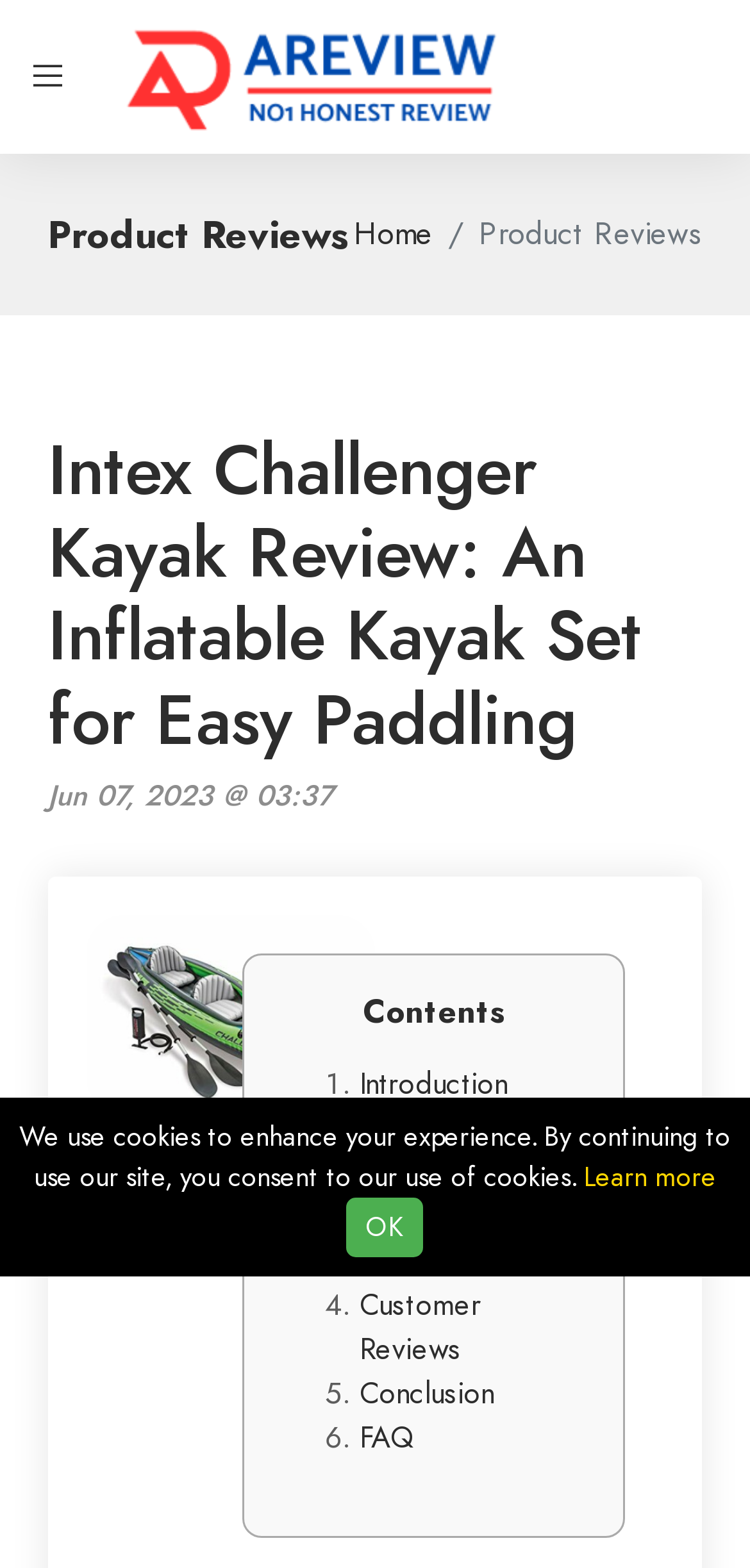Locate the bounding box coordinates of the element to click to perform the following action: 'read product reviews'. The coordinates should be given as four float values between 0 and 1, in the form of [left, top, right, bottom].

[0.064, 0.135, 0.467, 0.164]